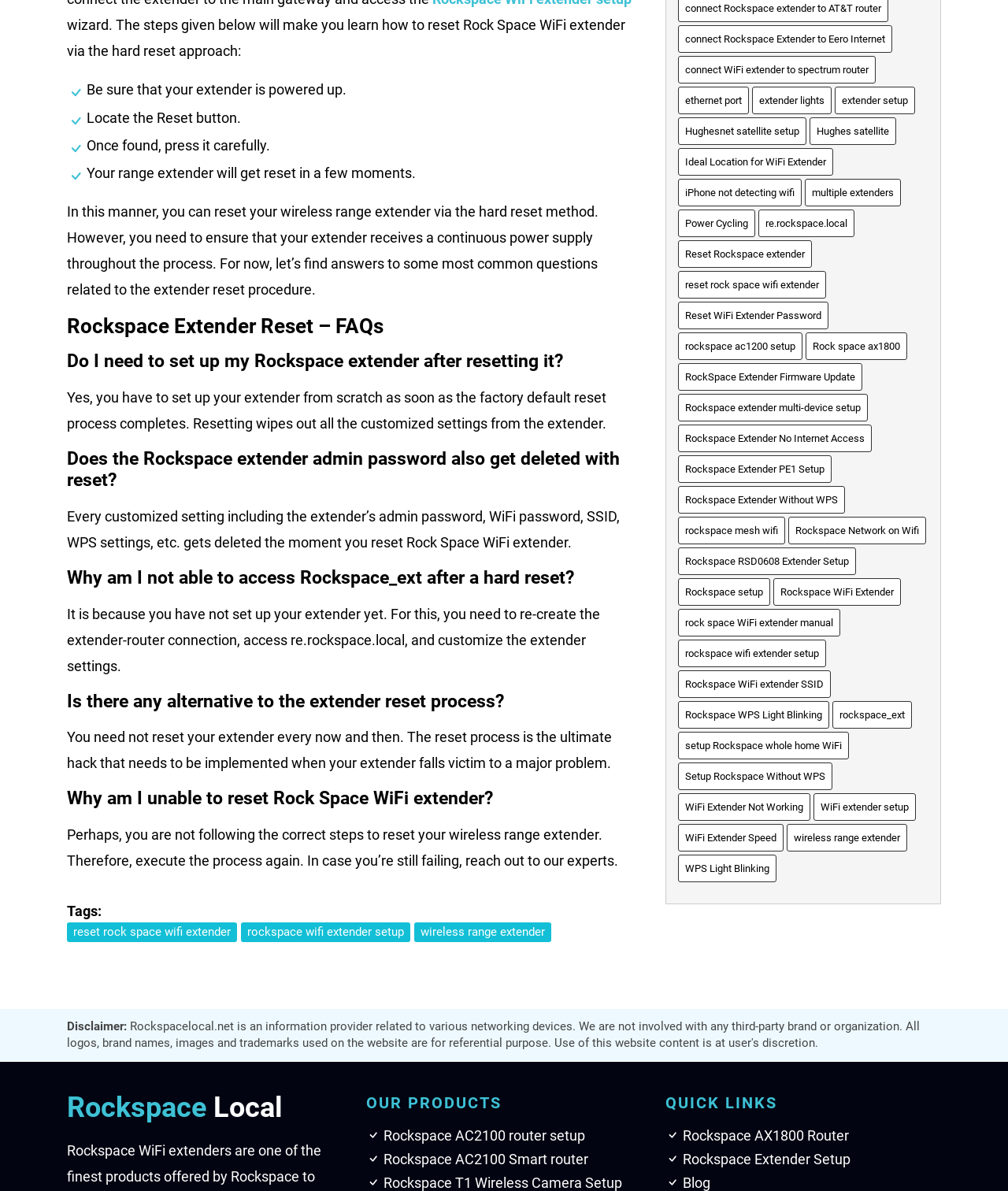Could you highlight the region that needs to be clicked to execute the instruction: "Click on 'Reset Rockspace WiFi extender'"?

[0.066, 0.774, 0.235, 0.791]